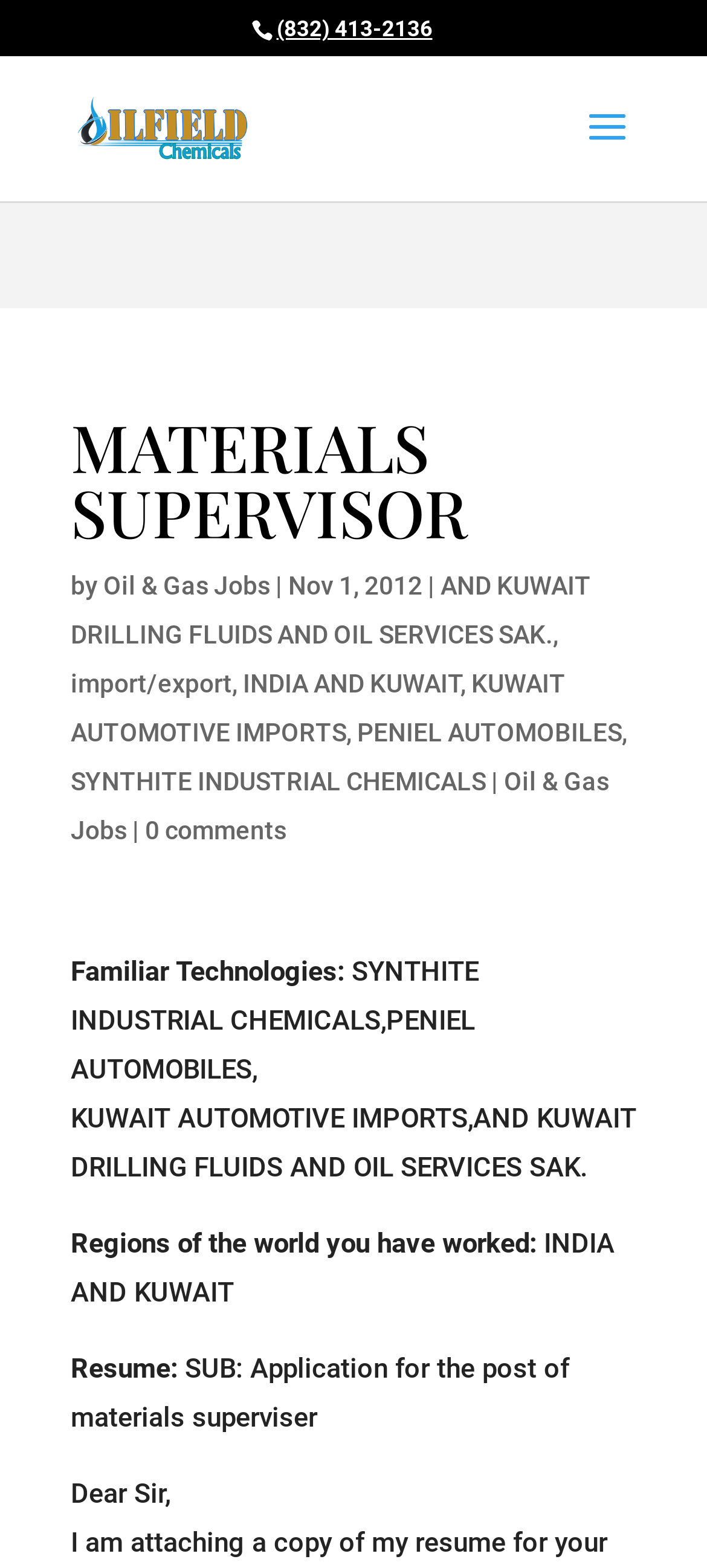Find the bounding box coordinates for the area that should be clicked to accomplish the instruction: "Check out the newsletter".

None